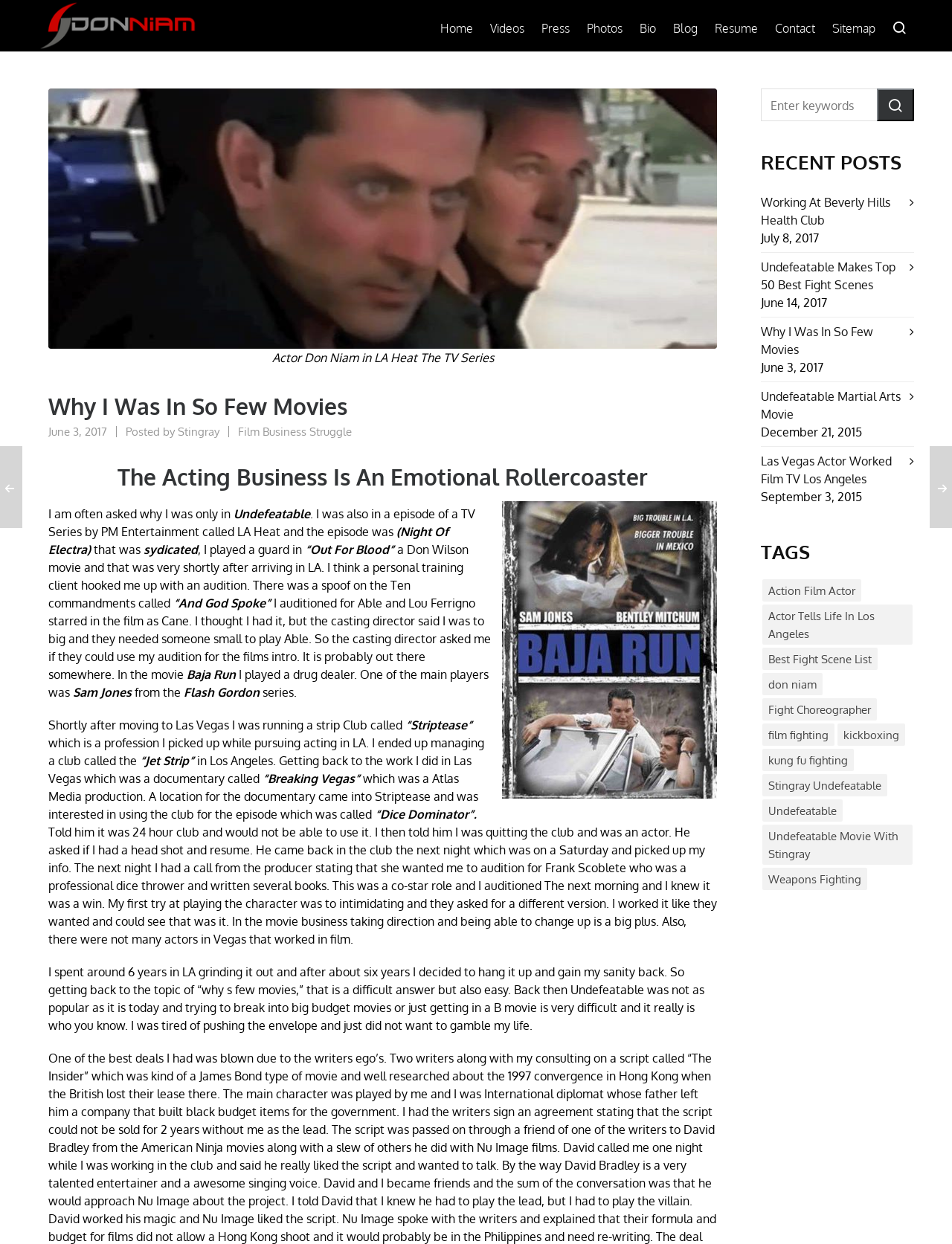Could you indicate the bounding box coordinates of the region to click in order to complete this instruction: "Search for keywords".

[0.799, 0.071, 0.96, 0.097]